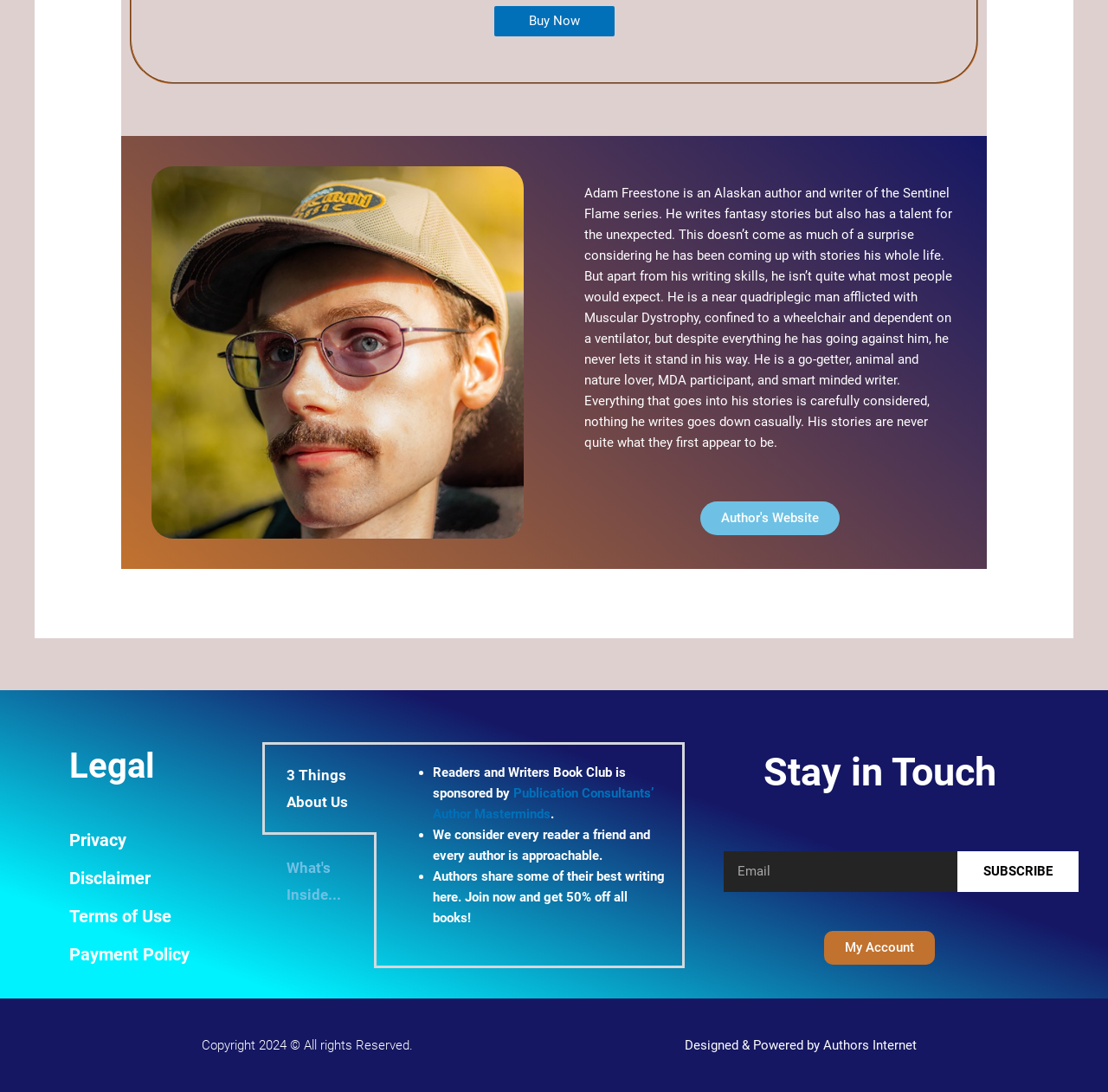What is the purpose of the 'Stay in Touch' section?
Look at the image and respond to the question as thoroughly as possible.

The 'Stay in Touch' section contains a textbox for email and a 'SUBSCRIBE' button, indicating that it is used to subscribe to a newsletter or stay updated with the website's content.